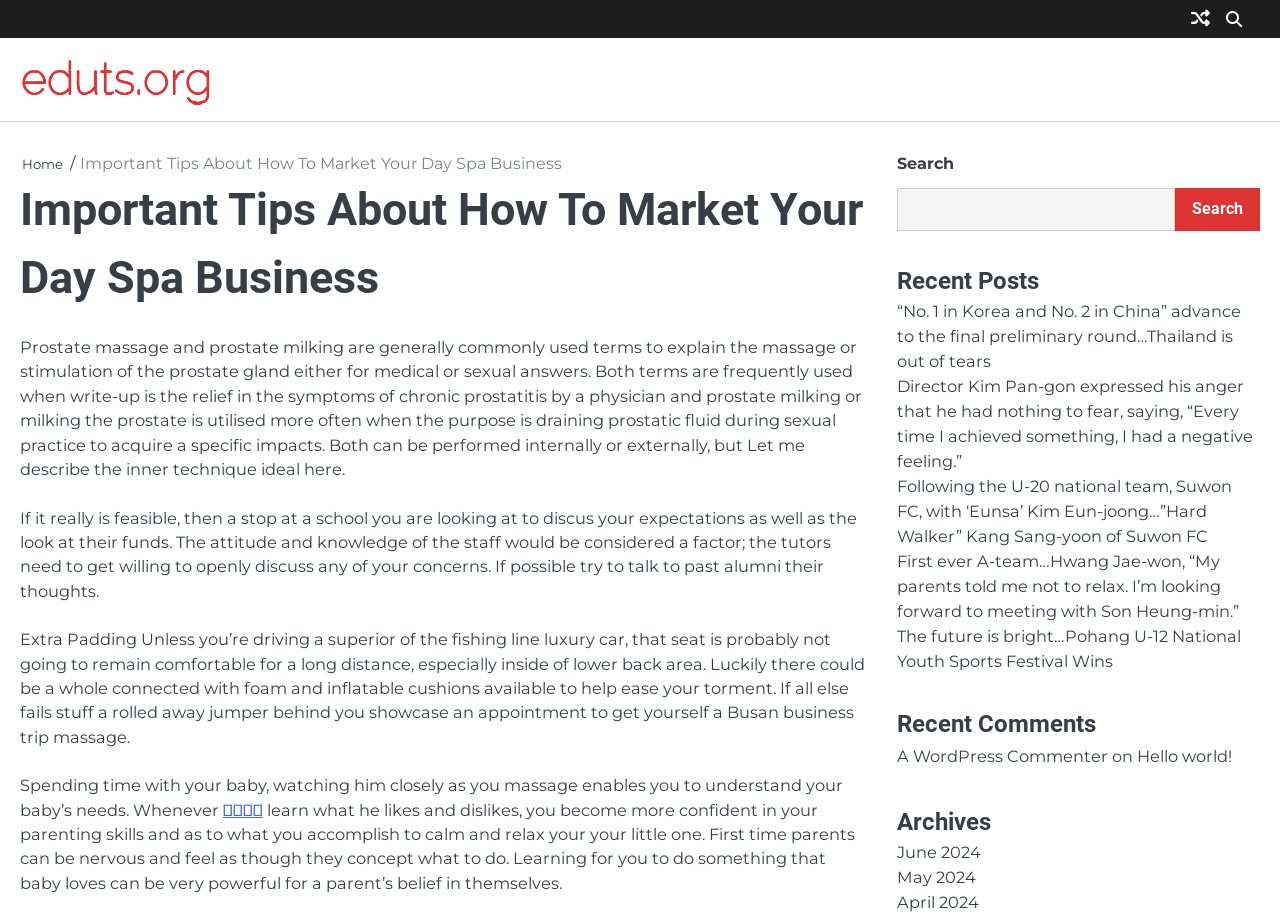Identify the main heading of the webpage and provide its text content.

Important Tips About How To Market Your Day Spa Business